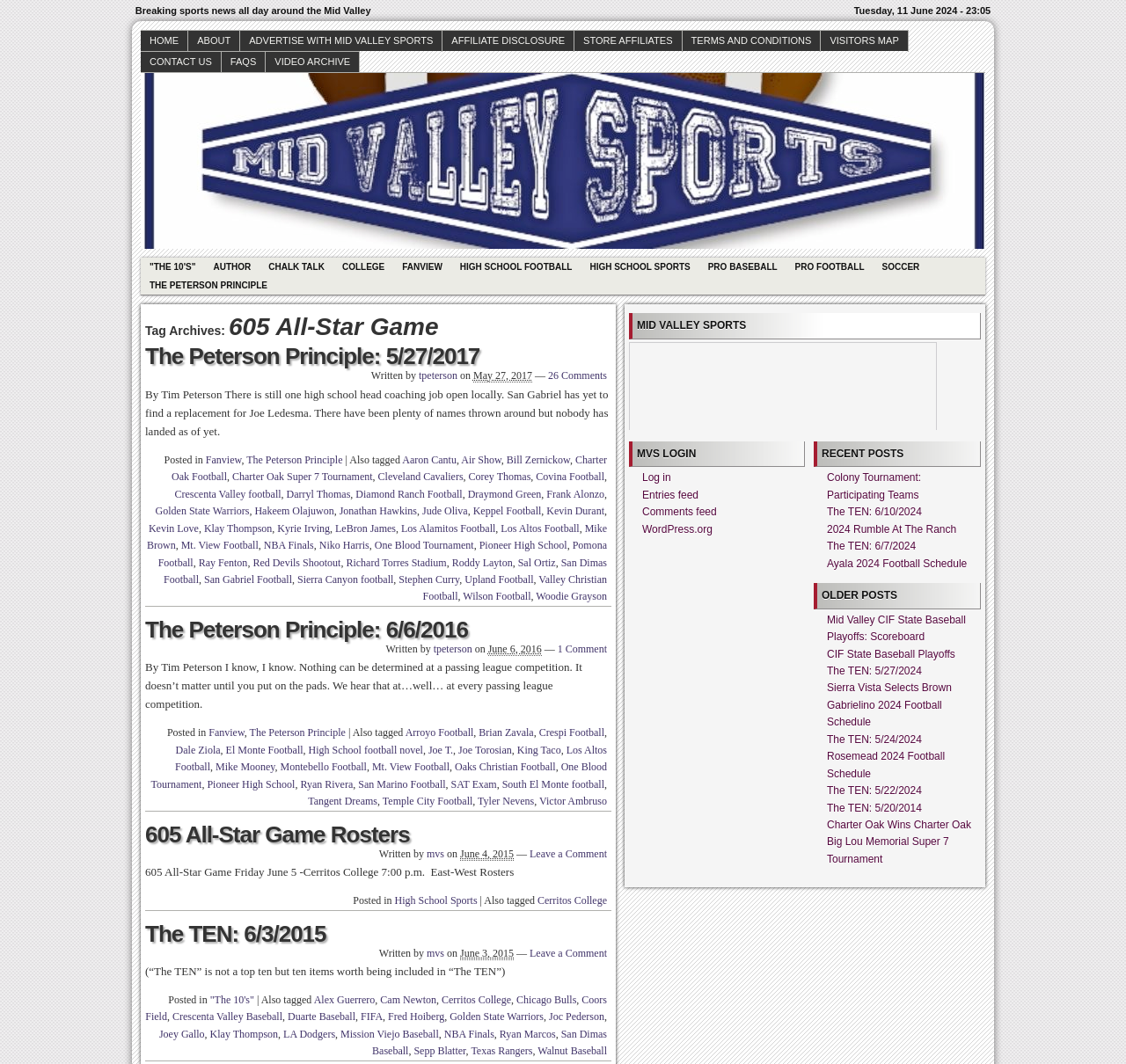How many comments are there on the article 'The Peterson Principle: 5/27/2017'?
Using the visual information from the image, give a one-word or short-phrase answer.

26